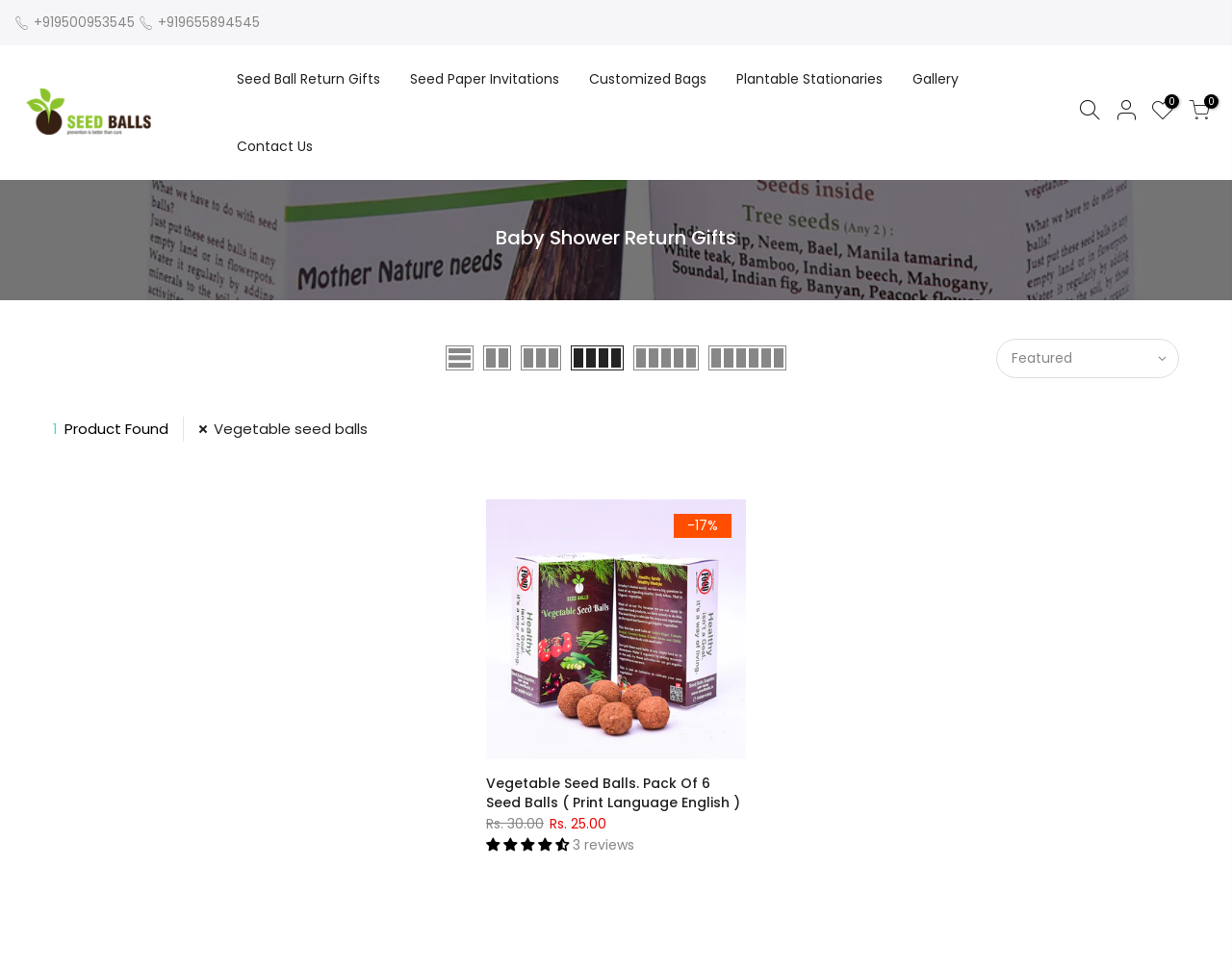Pinpoint the bounding box coordinates for the area that should be clicked to perform the following instruction: "Read 'What Are The Side Effects Of ADHD Medication?' article".

None